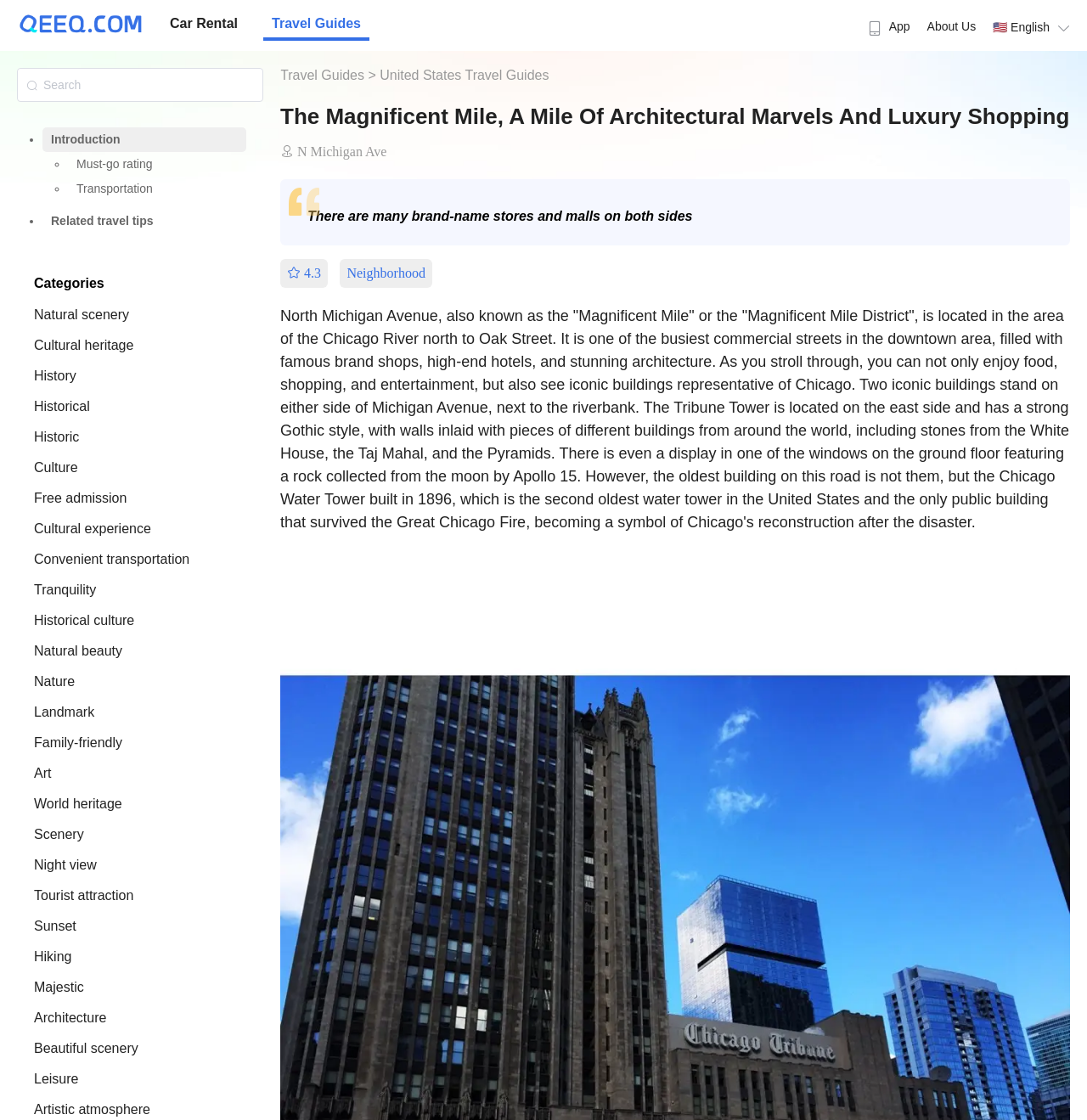What is the oldest building on this road?
From the image, respond with a single word or phrase.

Chicago Water Tower